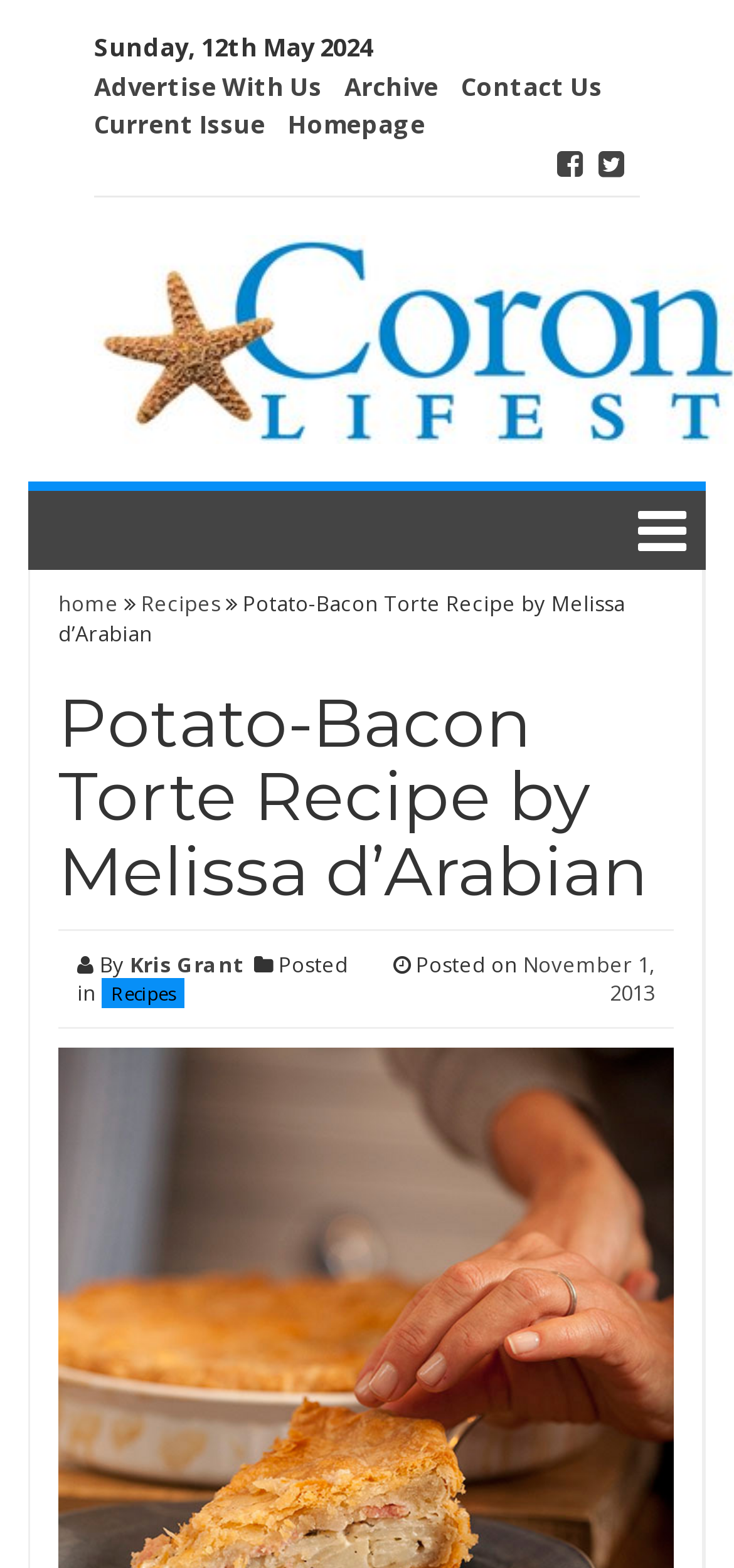Identify the bounding box for the described UI element: "home".

[0.079, 0.376, 0.169, 0.394]